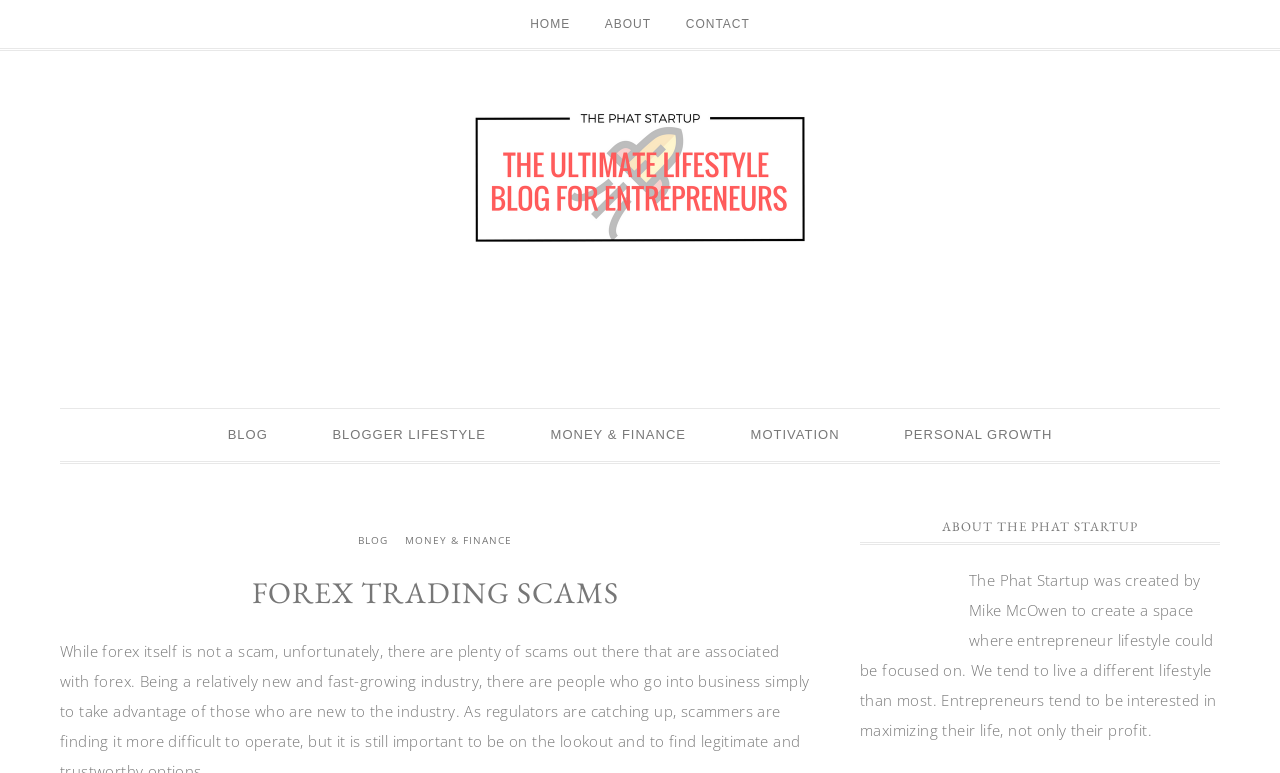Predict the bounding box coordinates of the area that should be clicked to accomplish the following instruction: "contact the phat startup". The bounding box coordinates should consist of four float numbers between 0 and 1, i.e., [left, top, right, bottom].

[0.524, 0.0, 0.598, 0.062]